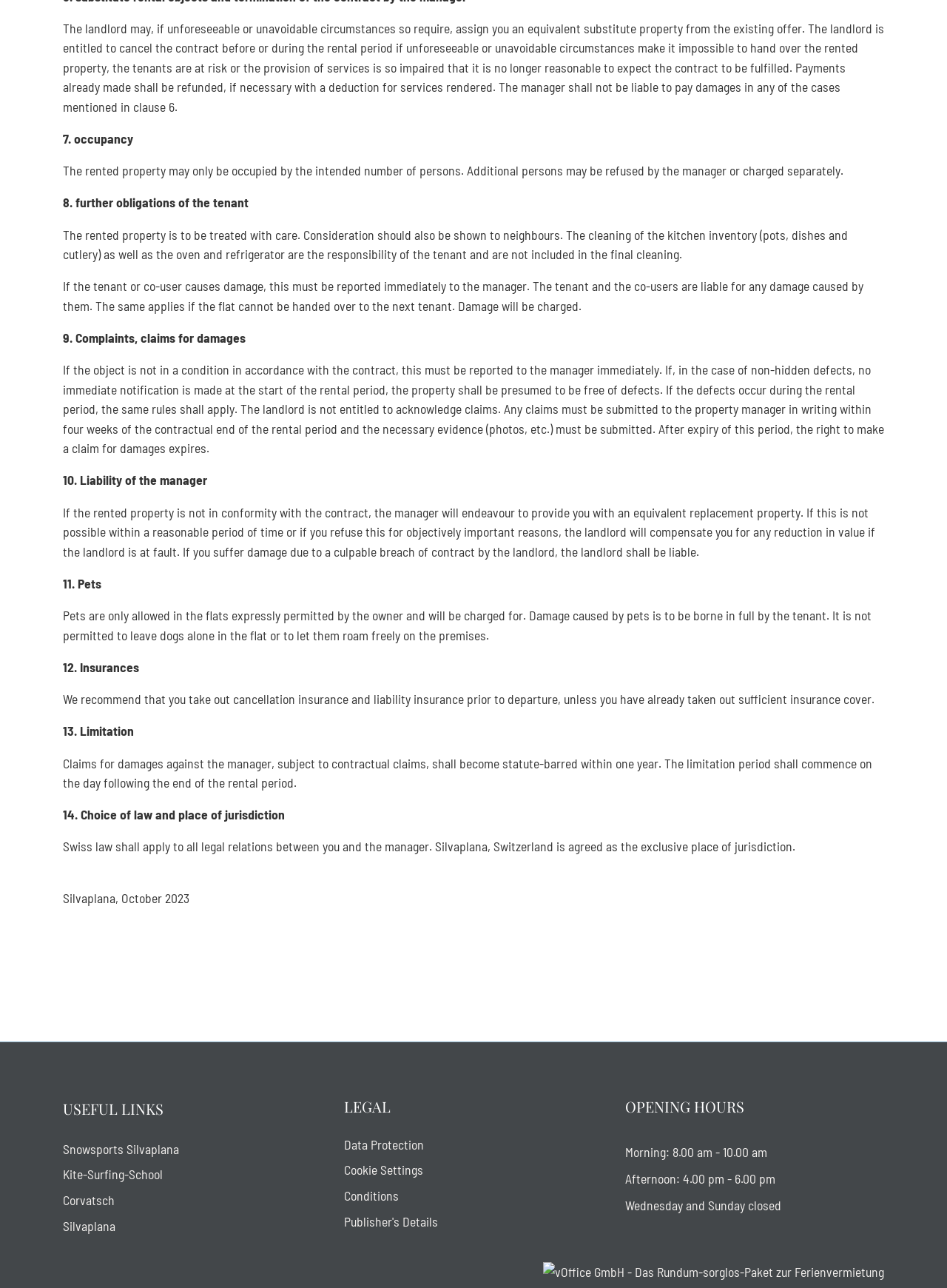Please reply to the following question using a single word or phrase: 
What are the office hours of the manager?

Morning and afternoon